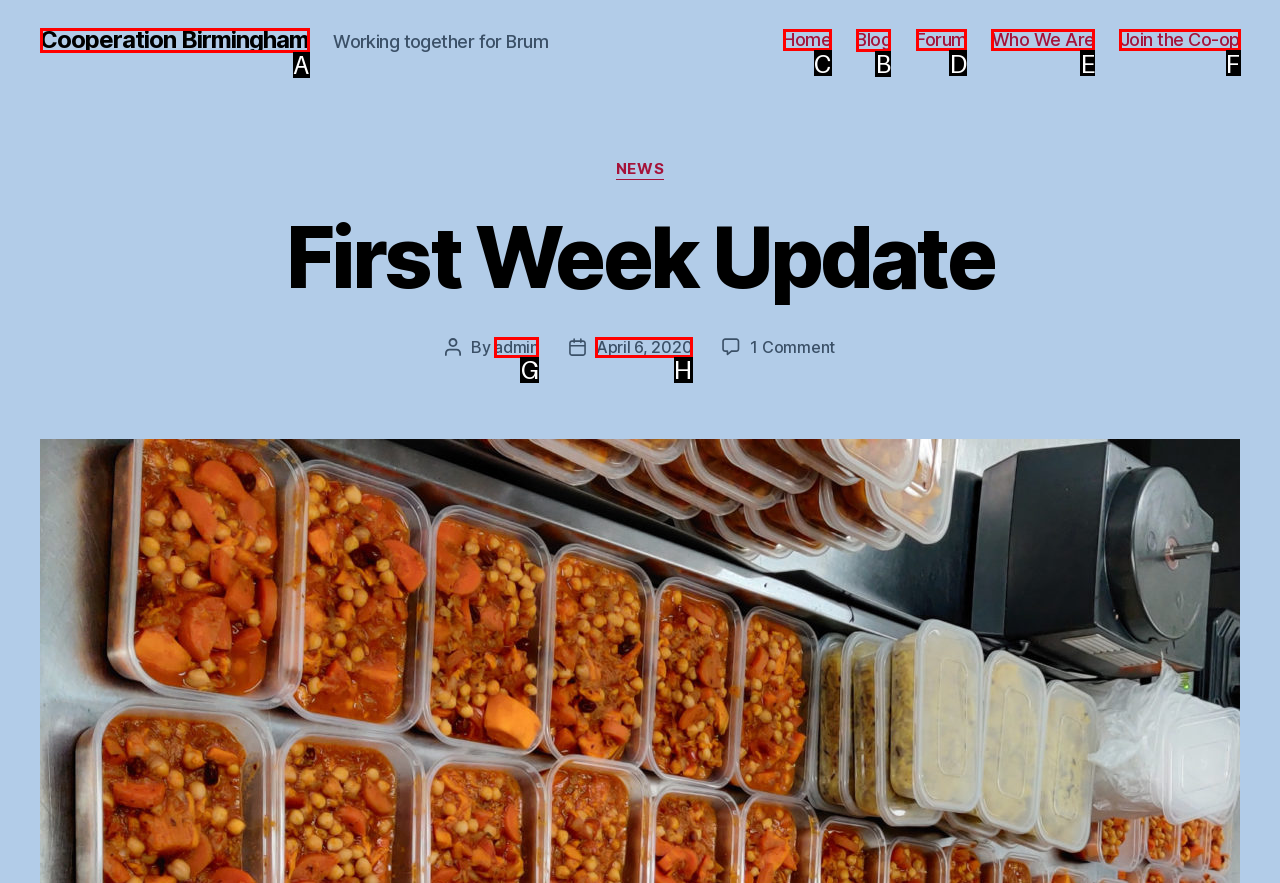Choose the HTML element you need to click to achieve the following task: read the blog
Respond with the letter of the selected option from the given choices directly.

B